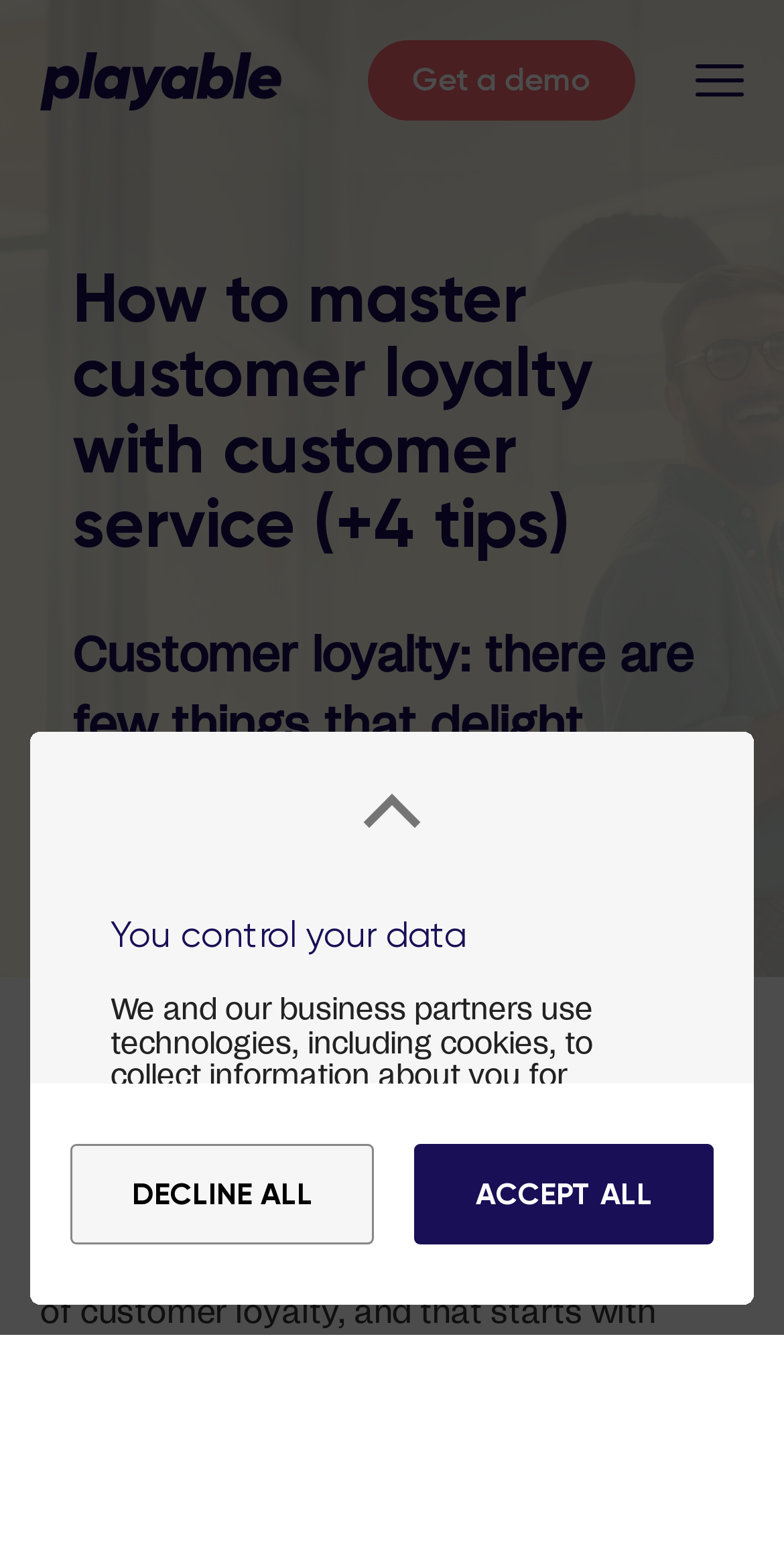What is the background image about?
Based on the screenshot, respond with a single word or phrase.

Customer loyalty